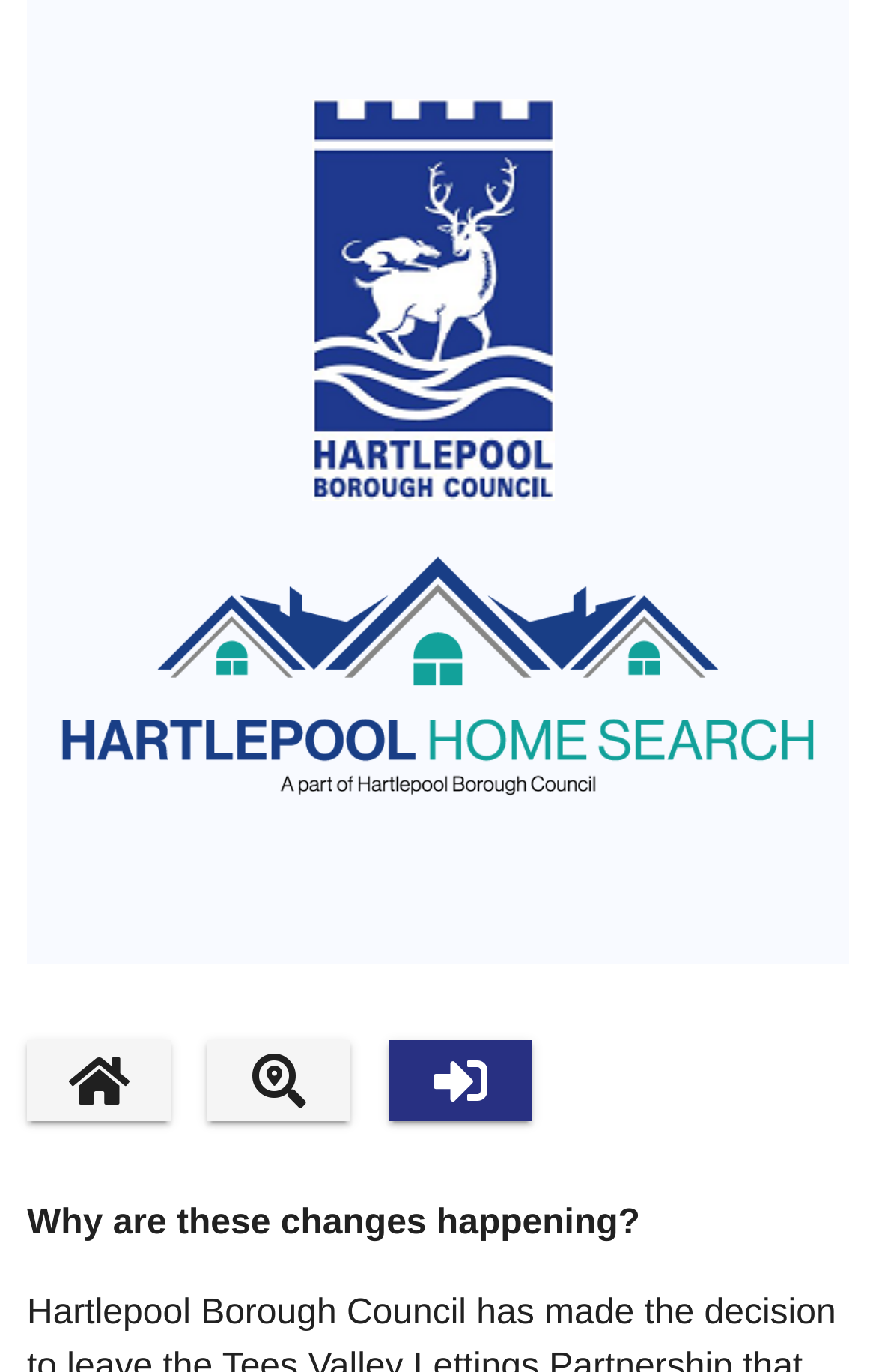Carefully examine the image and provide an in-depth answer to the question: What is the position of the 'HOME PAGE' link?

I compared the y1 and y2 coordinates of the 'HOME PAGE' link with other elements and found that it has the smallest y1 value, which means it is located at the top of the webpage. Also, its x1 value is smaller than the x1 value of other links, so it is located on the left side of the webpage.